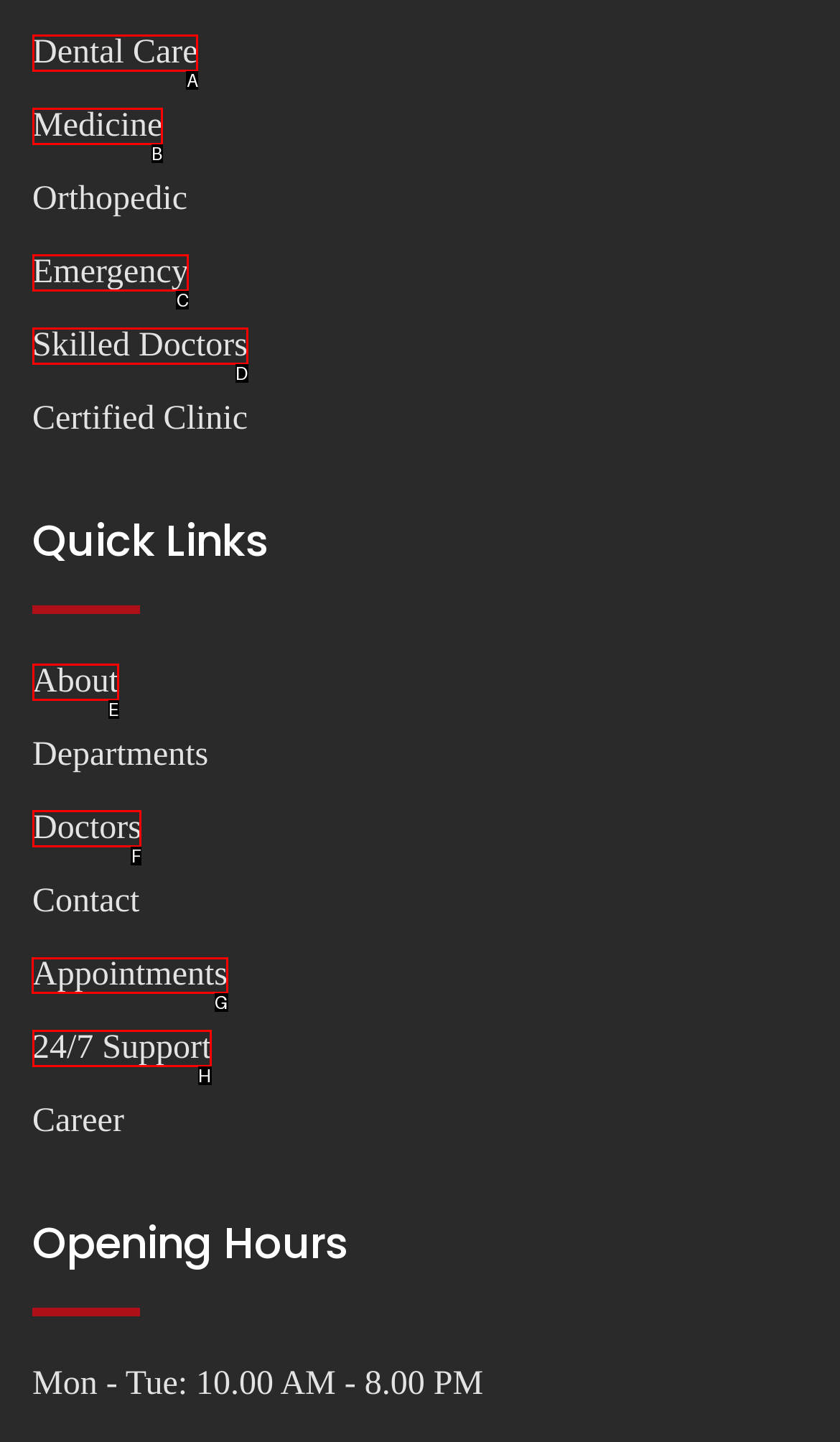Determine which HTML element I should select to execute the task: Make an appointment
Reply with the corresponding option's letter from the given choices directly.

G